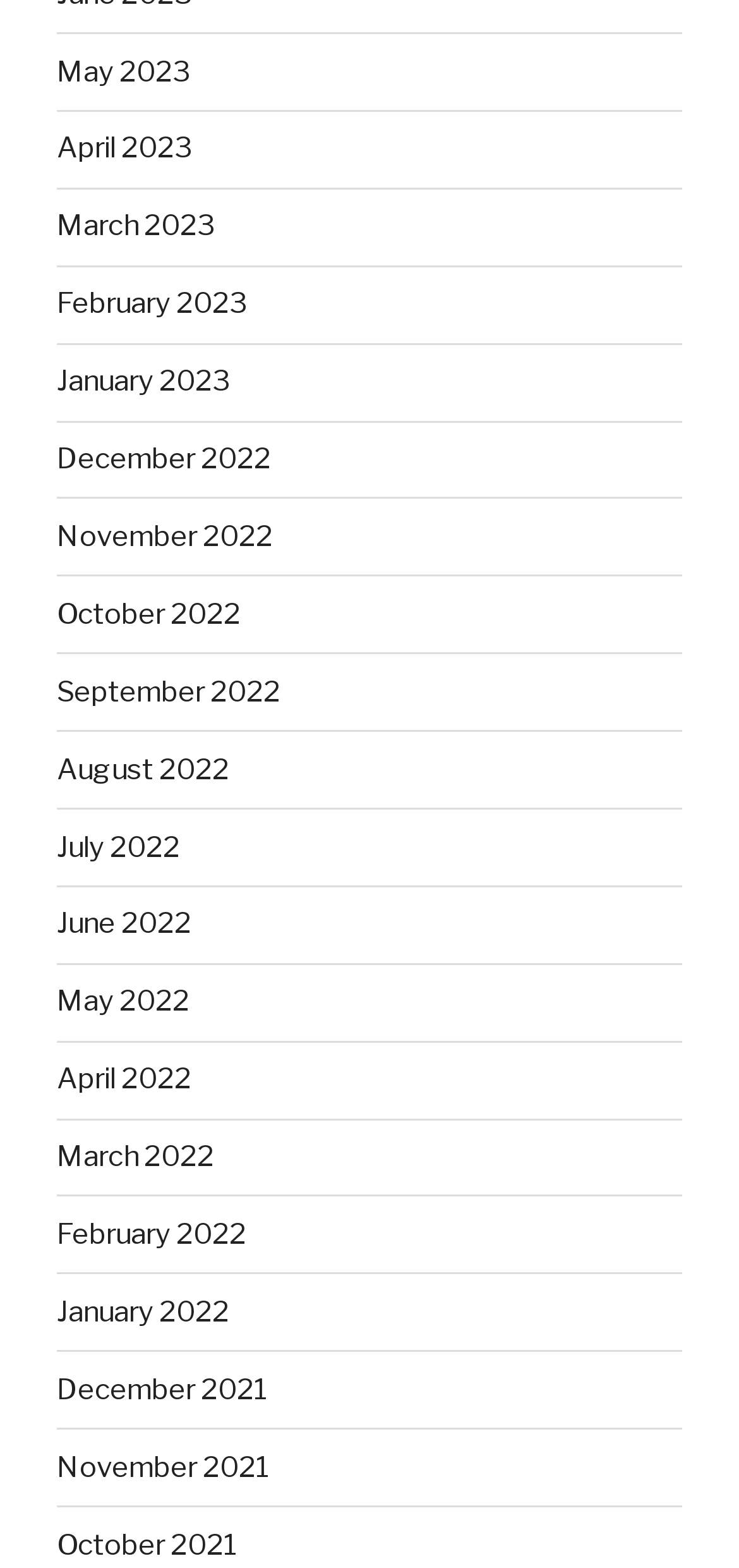What is the earliest month listed?
Answer the question with as much detail as possible.

I looked at the list of links and found that the last link is 'December 2021', which is the earliest month listed.